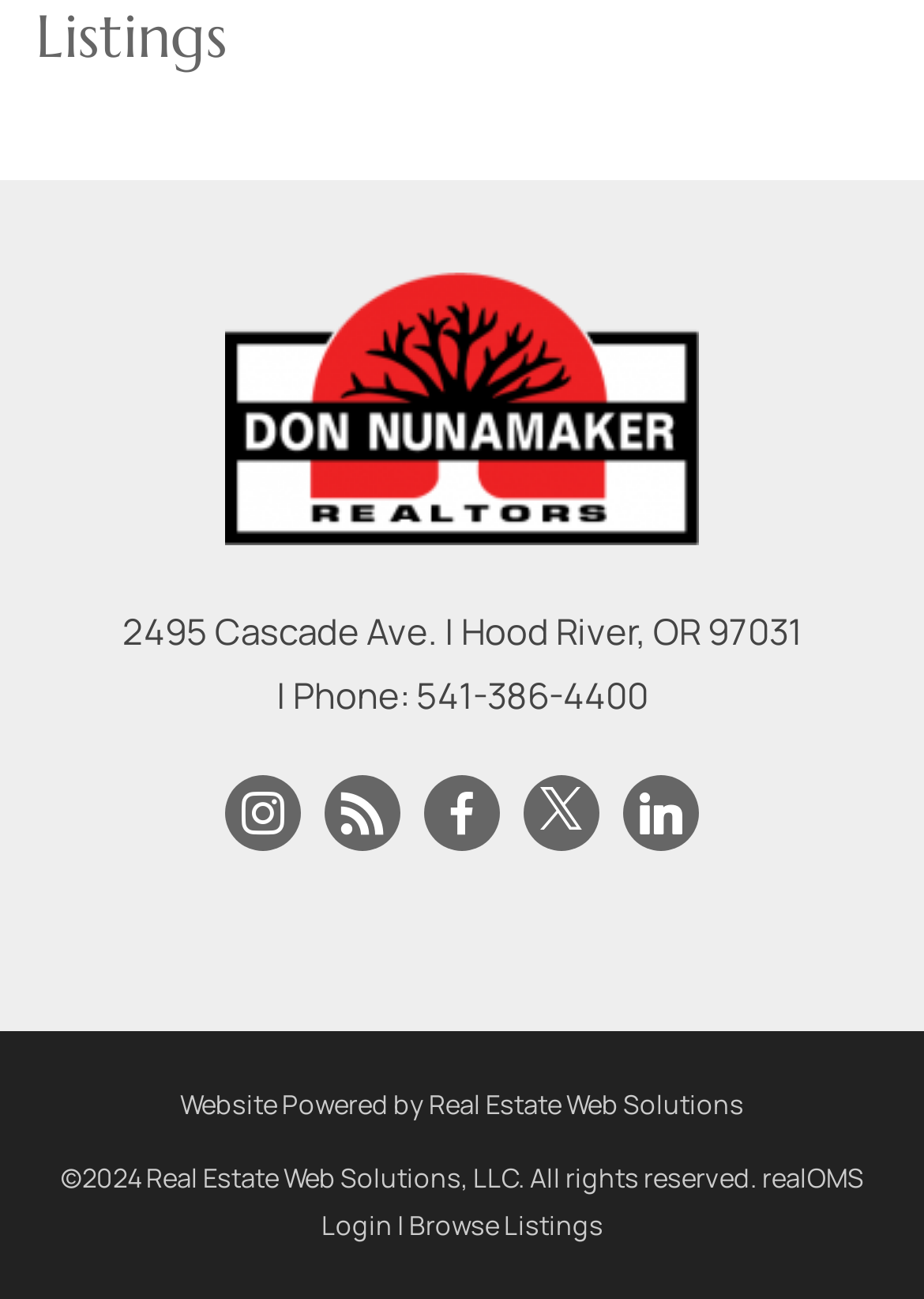How can you contact the realtor?
Refer to the image and provide a concise answer in one word or phrase.

Phone: 541-386-4400